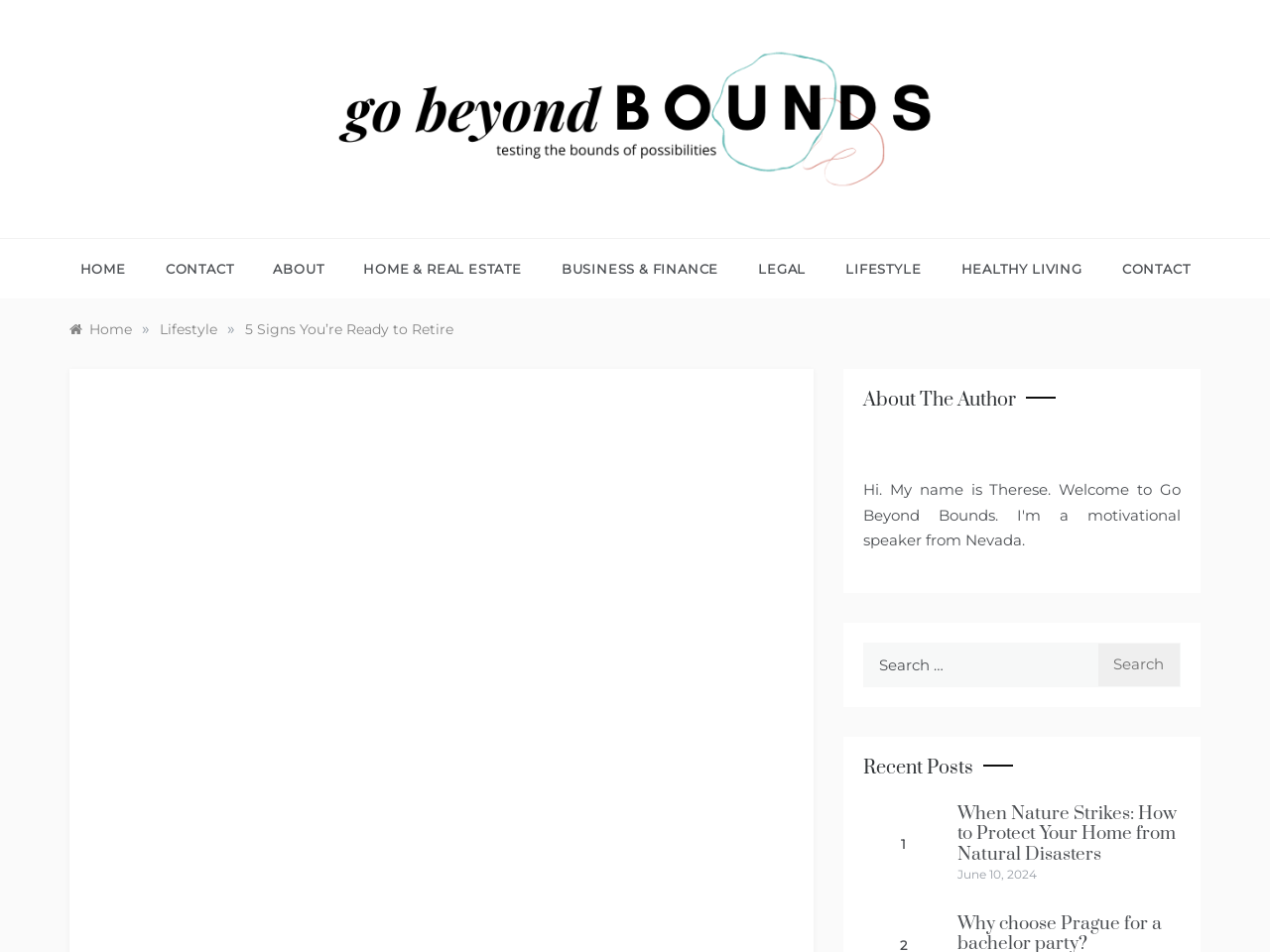Determine the bounding box coordinates for the UI element with the following description: "parent_node: Search for: value="Search"". The coordinates should be four float numbers between 0 and 1, represented as [left, top, right, bottom].

[0.864, 0.675, 0.93, 0.721]